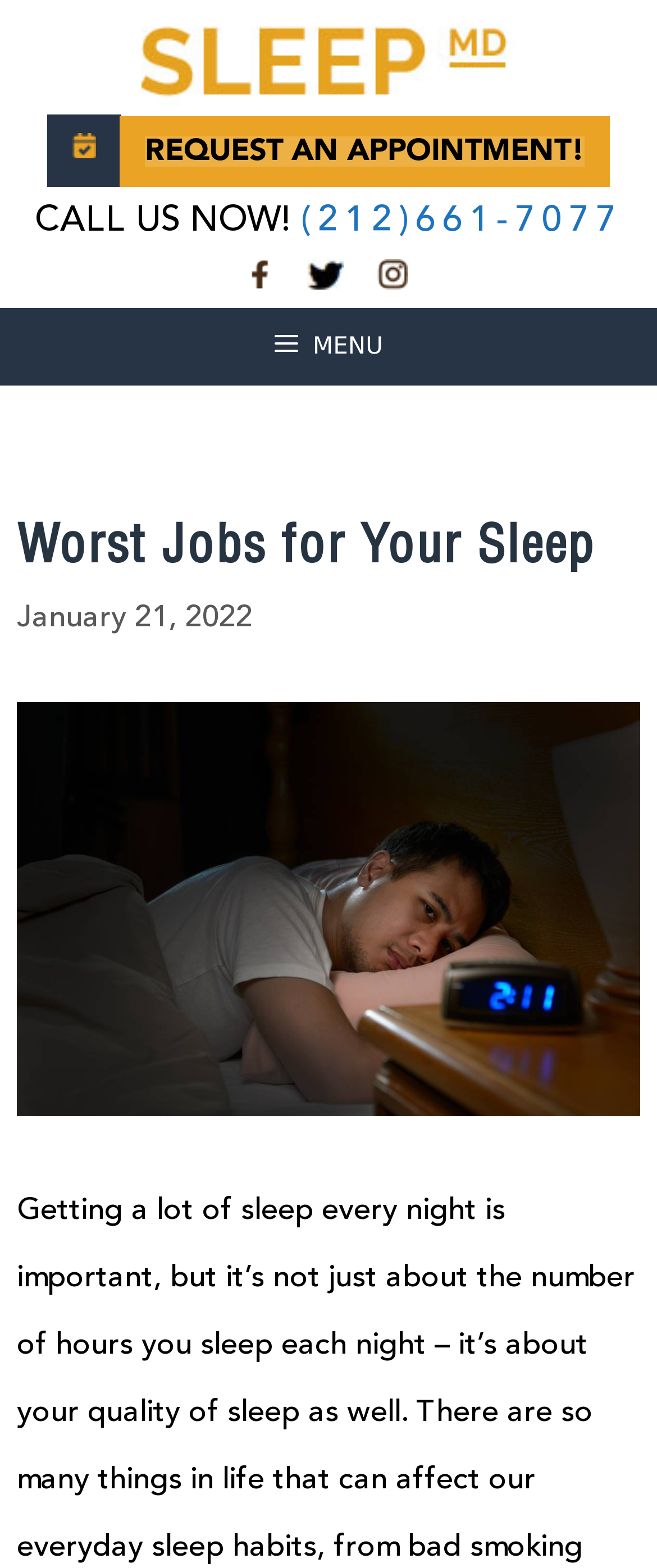Provide the bounding box coordinates of the section that needs to be clicked to accomplish the following instruction: "Search for something."

None